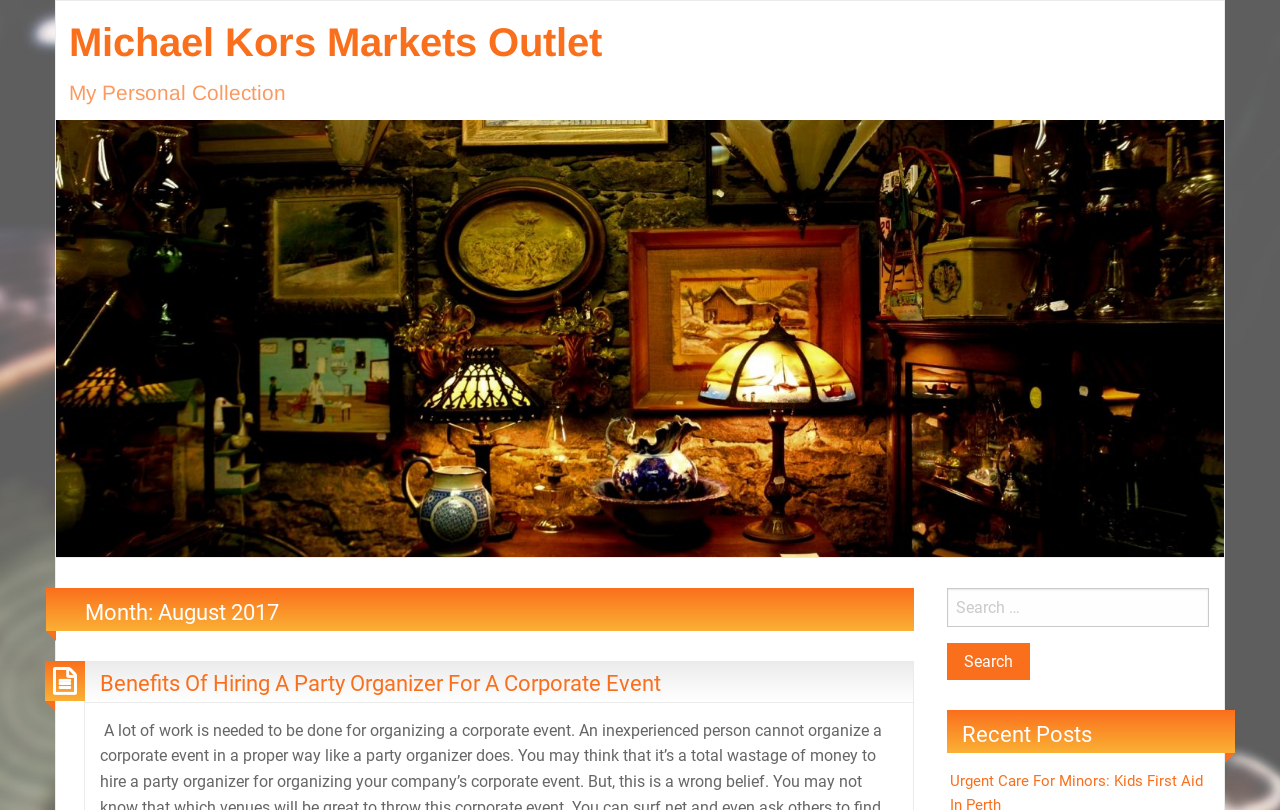Locate the UI element that matches the description title="Michael Kors Markets Outlet" in the webpage screenshot. Return the bounding box coordinates in the format (top-left x, top-left y, bottom-right x, bottom-right y), with values ranging from 0 to 1.

[0.044, 0.405, 0.956, 0.428]